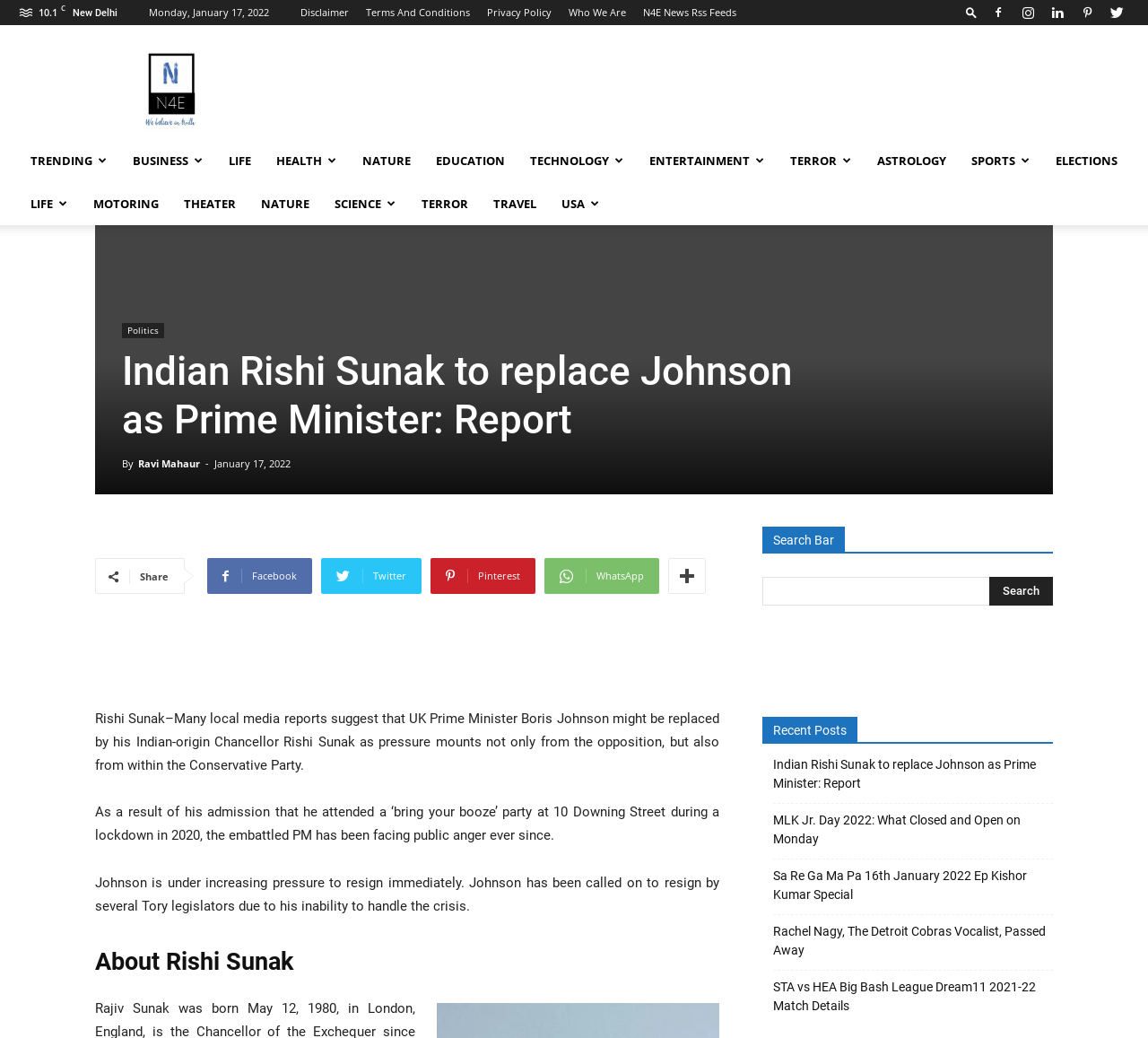Summarize the webpage in an elaborate manner.

This webpage appears to be a news article page. At the top, there is a title "Indian Rishi Sunak to replace Johnson as Prime Minister: Report" and a date "Monday, January 17, 2022" is displayed. Below the title, there are several links to disclaimer, terms and conditions, privacy policy, and other related pages.

On the left side, there are social media links and a search bar. The search bar has a text box and a search button. Below the search bar, there are headings for "TRENDING", "BUSINESS", "LIFE", and other categories, each with a corresponding icon.

The main content of the page is an article about Rishi Sunak potentially replacing Boris Johnson as UK Prime Minister. The article is divided into several paragraphs, with headings and subheadings. There are also links to share the article on social media platforms.

On the right side, there is a section titled "Recent Posts" with links to other news articles. There are five links in total, each with a brief title and no descriptions.

At the bottom of the page, there is a section about Rishi Sunak, but it appears to be incomplete or a placeholder.